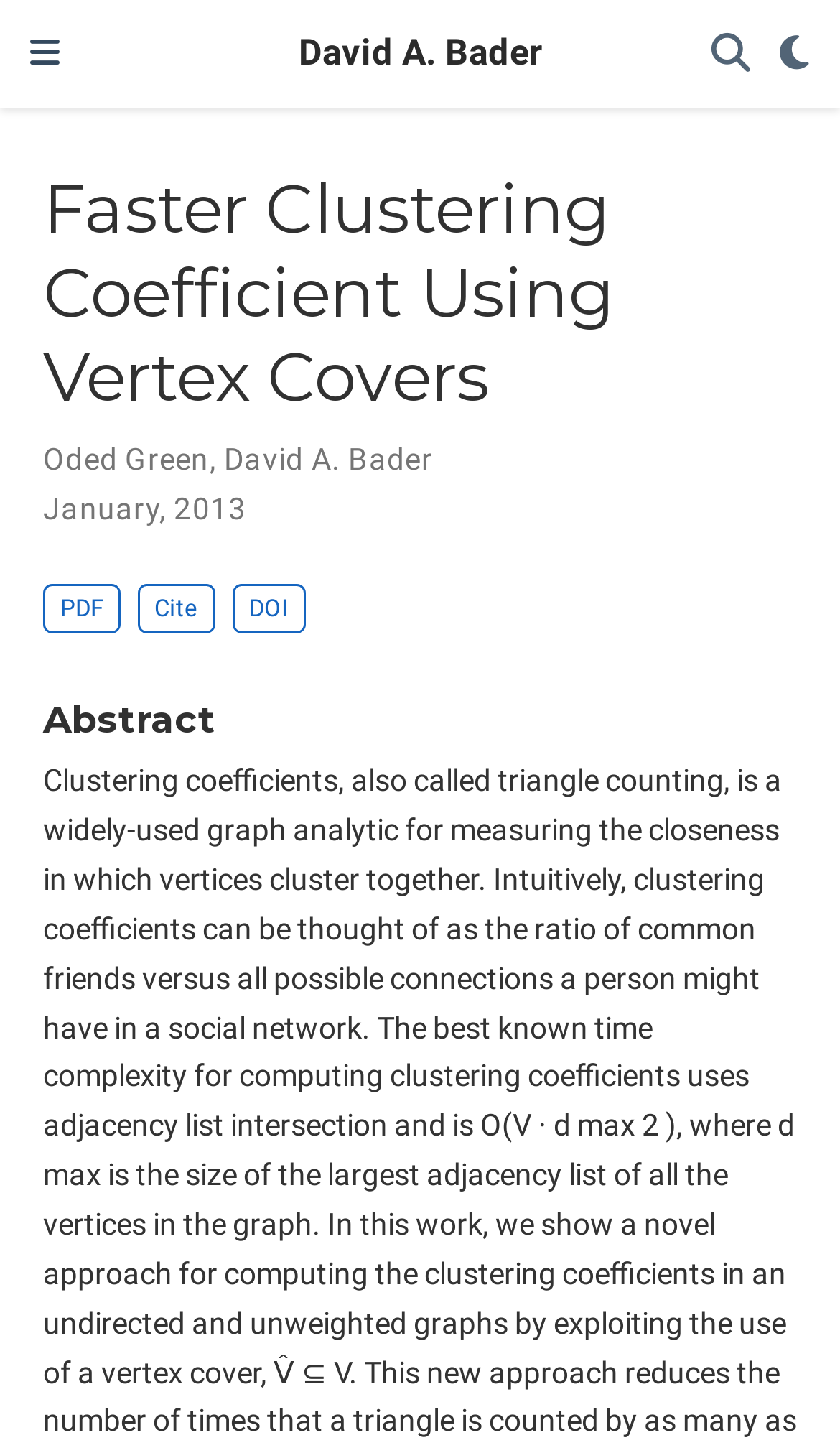Can you show the bounding box coordinates of the region to click on to complete the task described in the instruction: "Go to May 2024"?

None